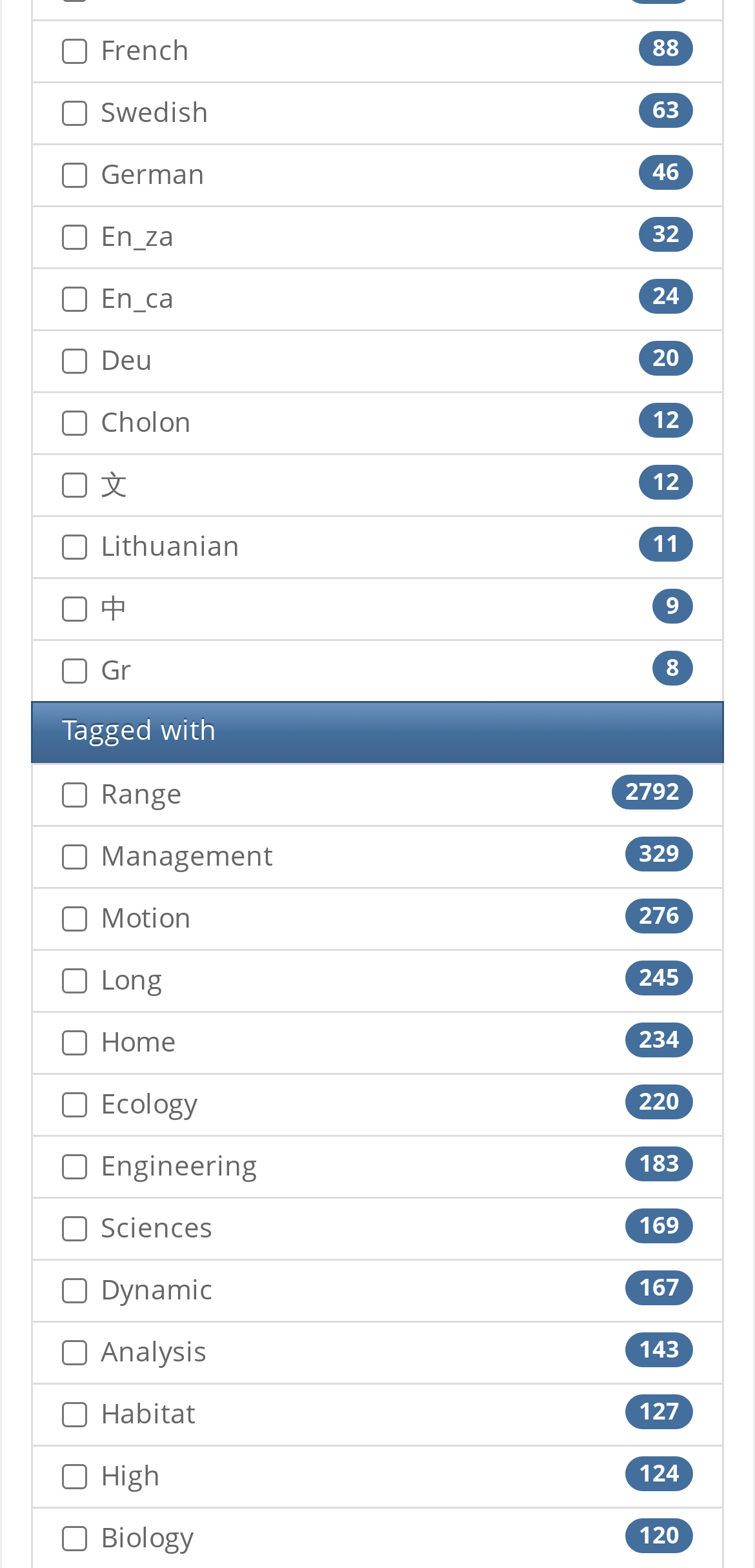Respond with a single word or phrase to the following question:
What is the most popular tag?

Range